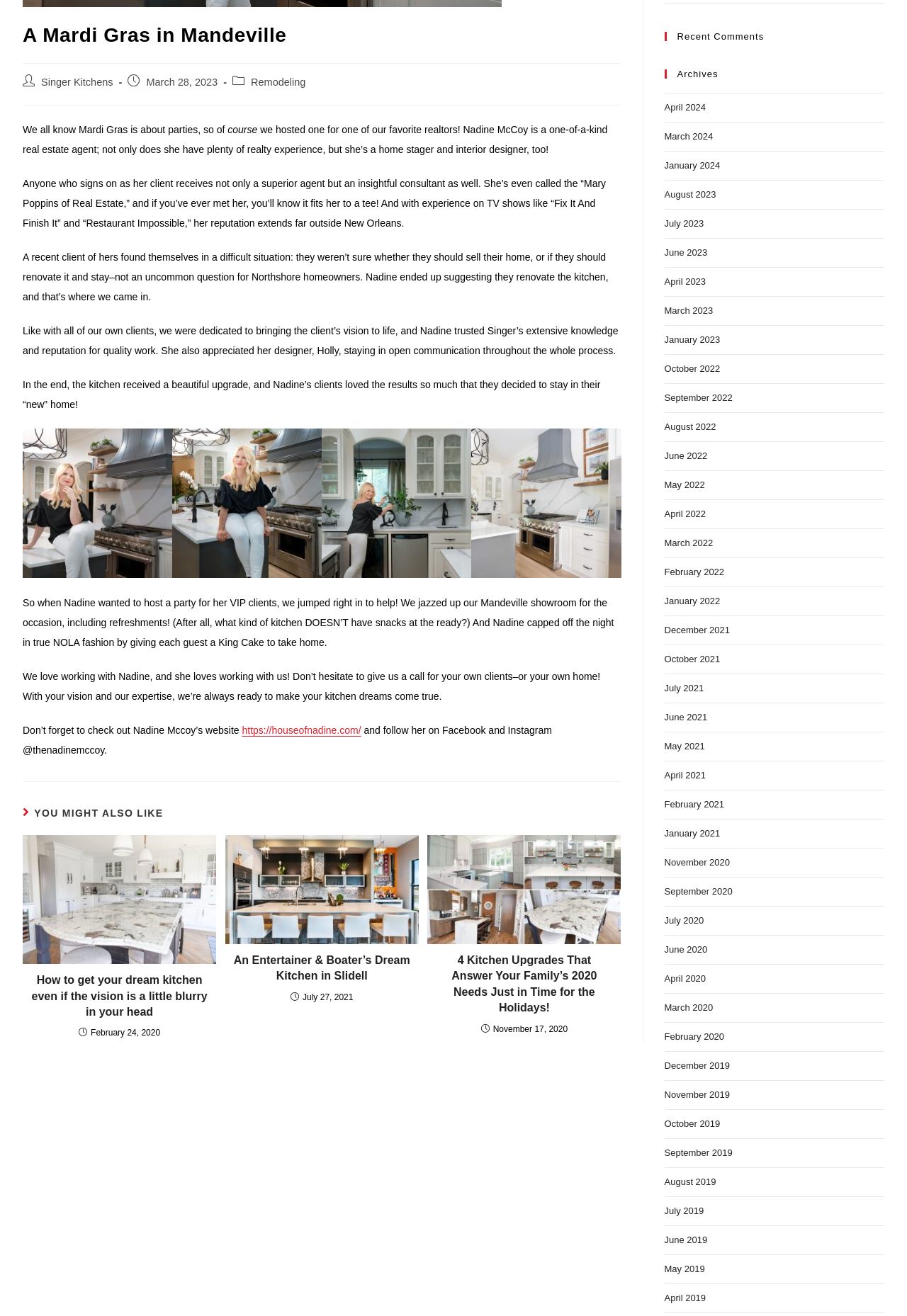Extract the bounding box coordinates of the UI element described by: "https://houseofnadine.com/". The coordinates should include four float numbers ranging from 0 to 1, e.g., [left, top, right, bottom].

[0.267, 0.551, 0.398, 0.559]